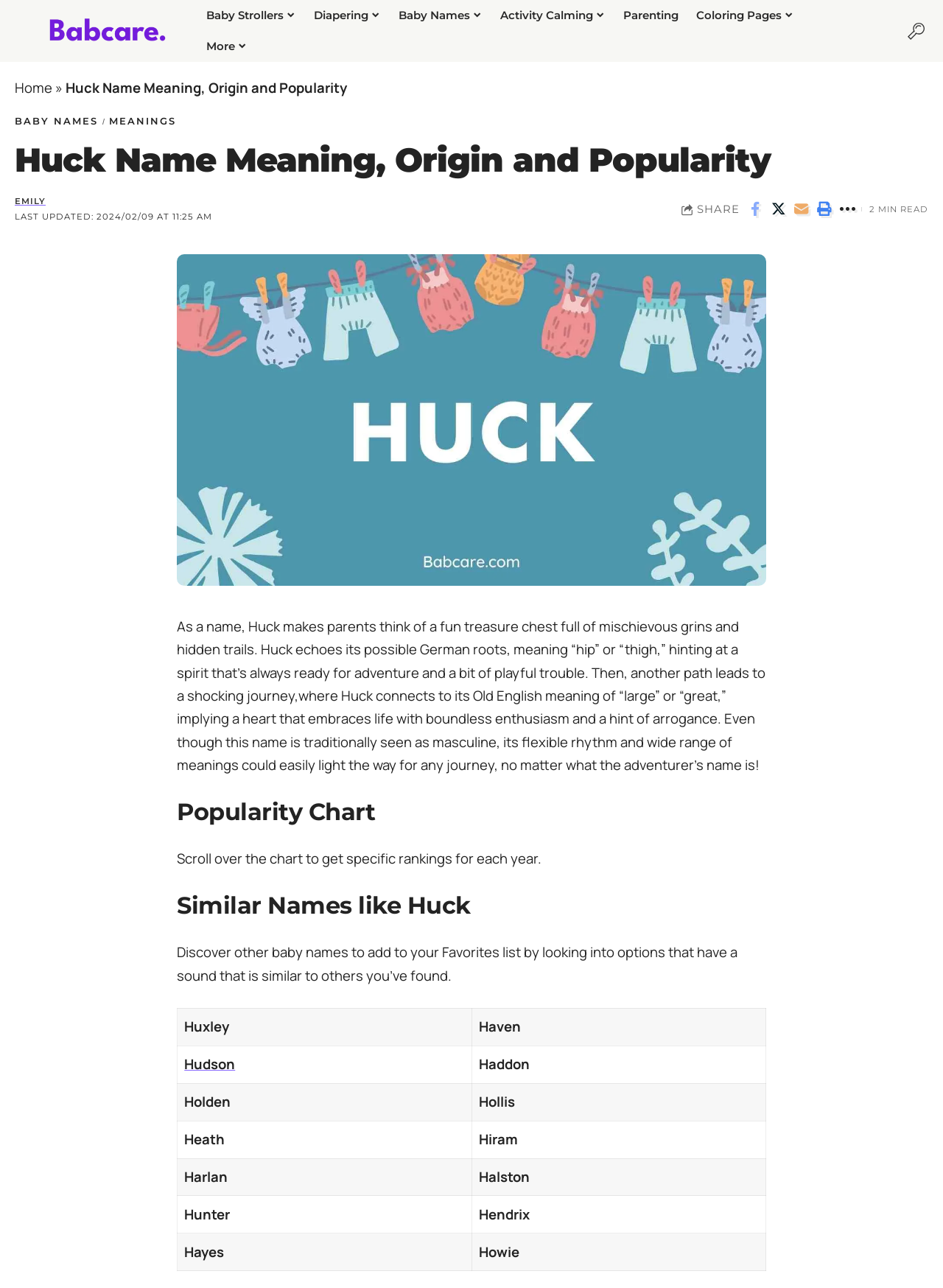Please identify and generate the text content of the webpage's main heading.

Huck Name Meaning, Origin and Popularity